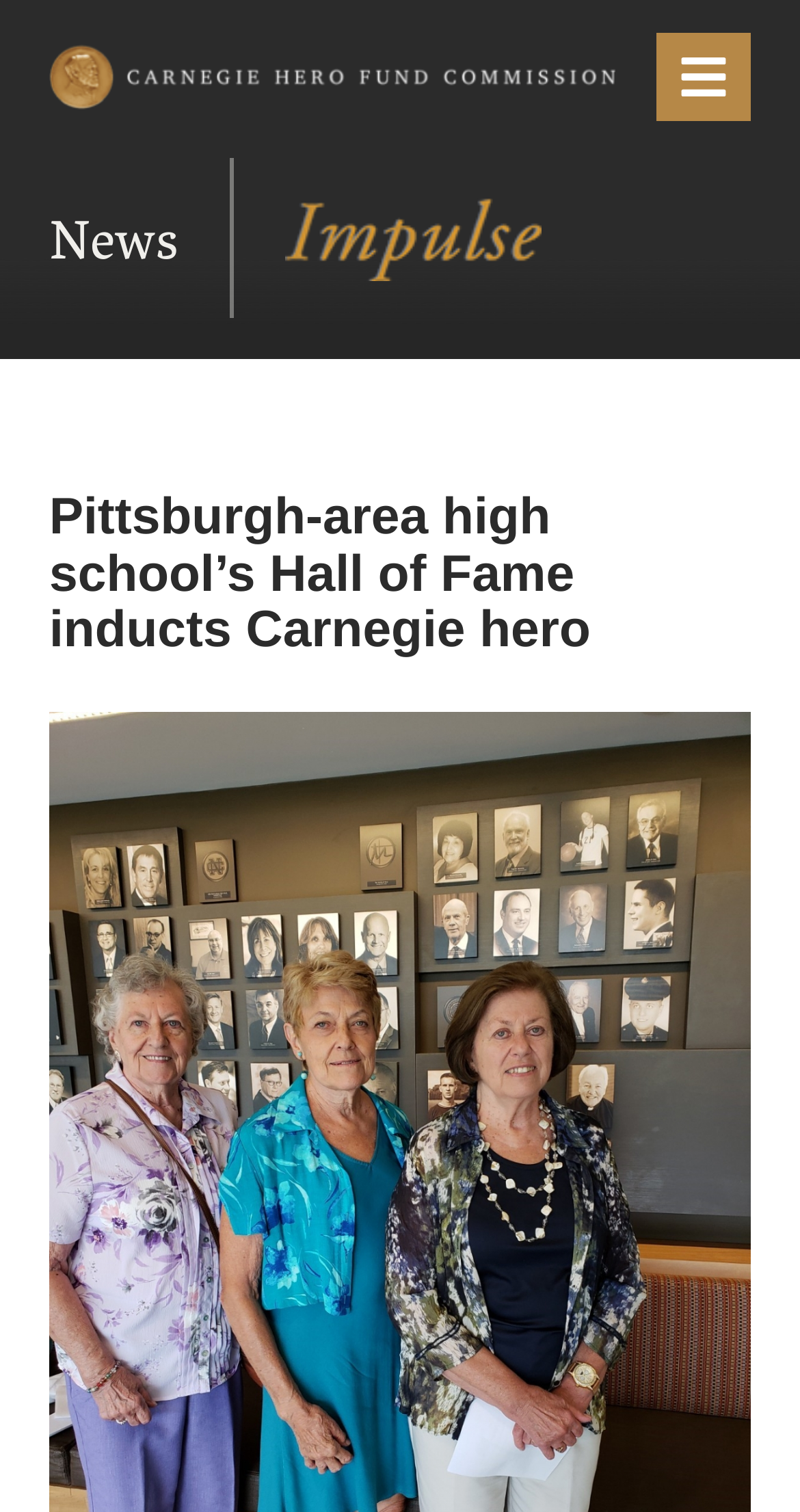Locate the bounding box of the UI element with the following description: "Menu".

[0.821, 0.022, 0.938, 0.08]